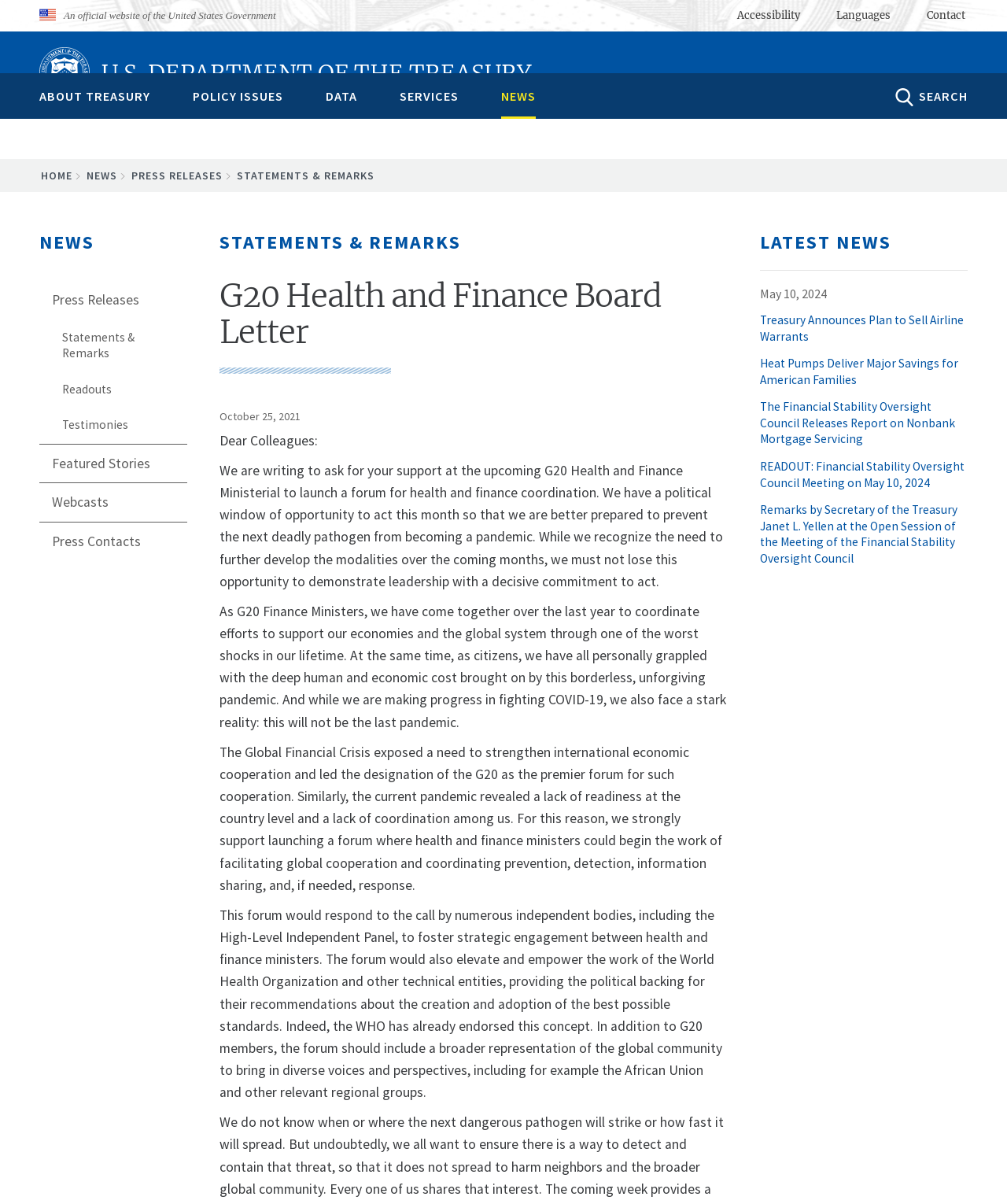Illustrate the webpage thoroughly, mentioning all important details.

The webpage is about the U.S. Department of the Treasury, specifically a letter from the G20 Health and Finance Board regarding a forum for health and finance coordination. 

At the top of the page, there is a navigation menu with links to "Skip Navigation", "Accessibility", "Languages", and "Contact". Below this, there is a heading with the seal of the U.S. Department of the Treasury and a link to the department's homepage. 

To the right of the seal, there are links to "ABOUT TREASURY", "POLICY ISSUES", "DATA", "SERVICES", "NEWS", and "SEARCH". 

Below this, there is a breadcrumb navigation menu with links to "HOME", "NEWS", "PRESS RELEASES", and "STATEMENTS & REMARKS". 

The main content of the page is a letter from the G20 Health and Finance Board, dated October 25, 2021. The letter is addressed to "Dear Colleagues" and discusses the need for a forum for health and finance coordination in response to the COVID-19 pandemic. The letter is divided into four paragraphs, each discussing the importance of international cooperation in preventing future pandemics. 

To the right of the letter, there is a menu with links to "Press Releases", "Statements & Remarks", "Readouts", "Testimonies", "Featured Stories", "Webcasts", and "Press Contacts". 

At the bottom of the page, there is a section titled "LATEST NEWS" with five news articles, each with a date and a brief summary.